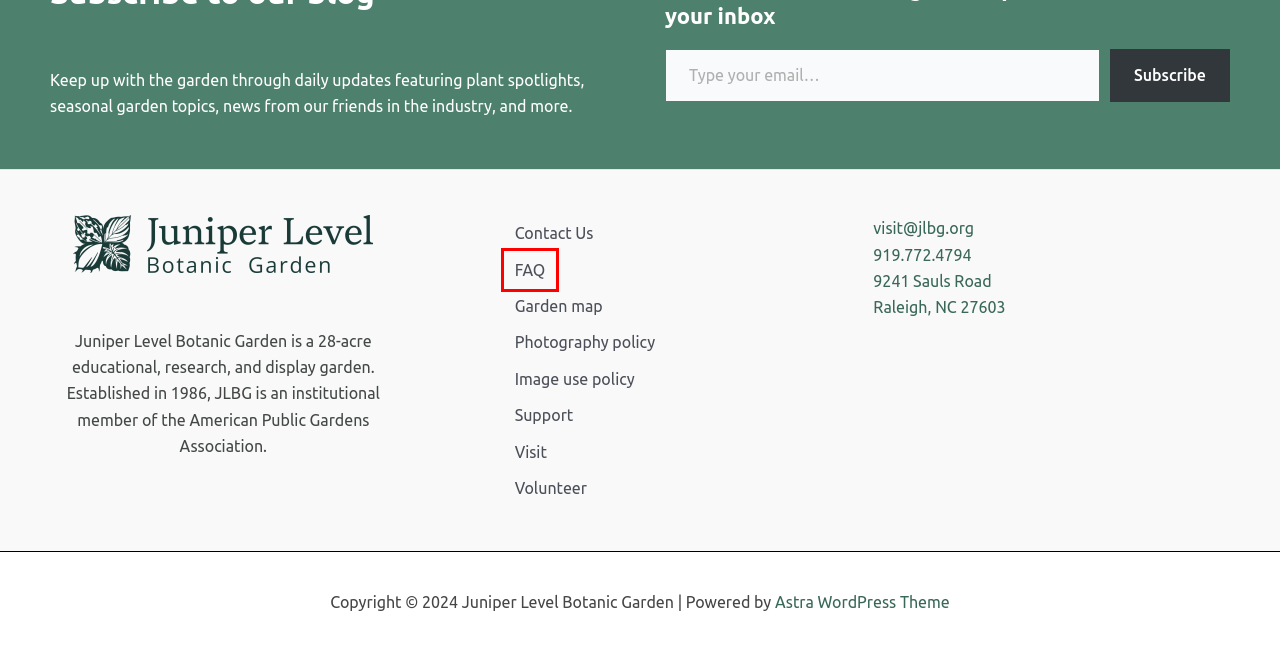You are given a screenshot of a webpage with a red rectangle bounding box around a UI element. Select the webpage description that best matches the new webpage after clicking the element in the bounding box. Here are the candidates:
A. Image use policy - Juniper Level Botanic Garden
B. Astra – Fast, Lightweight & Customizable WordPress Theme - Download Now!
C. Contact Us - Juniper Level Botanic Garden
D. Garden map - Juniper Level Botanic Garden
E. Volunteer - Juniper Level Botanic Garden
F. Photography policy - Juniper Level Botanic Garden
G. Educational Topics Archives - Juniper Level Botanic Garden
H. FAQ - Juniper Level Botanic Garden

H